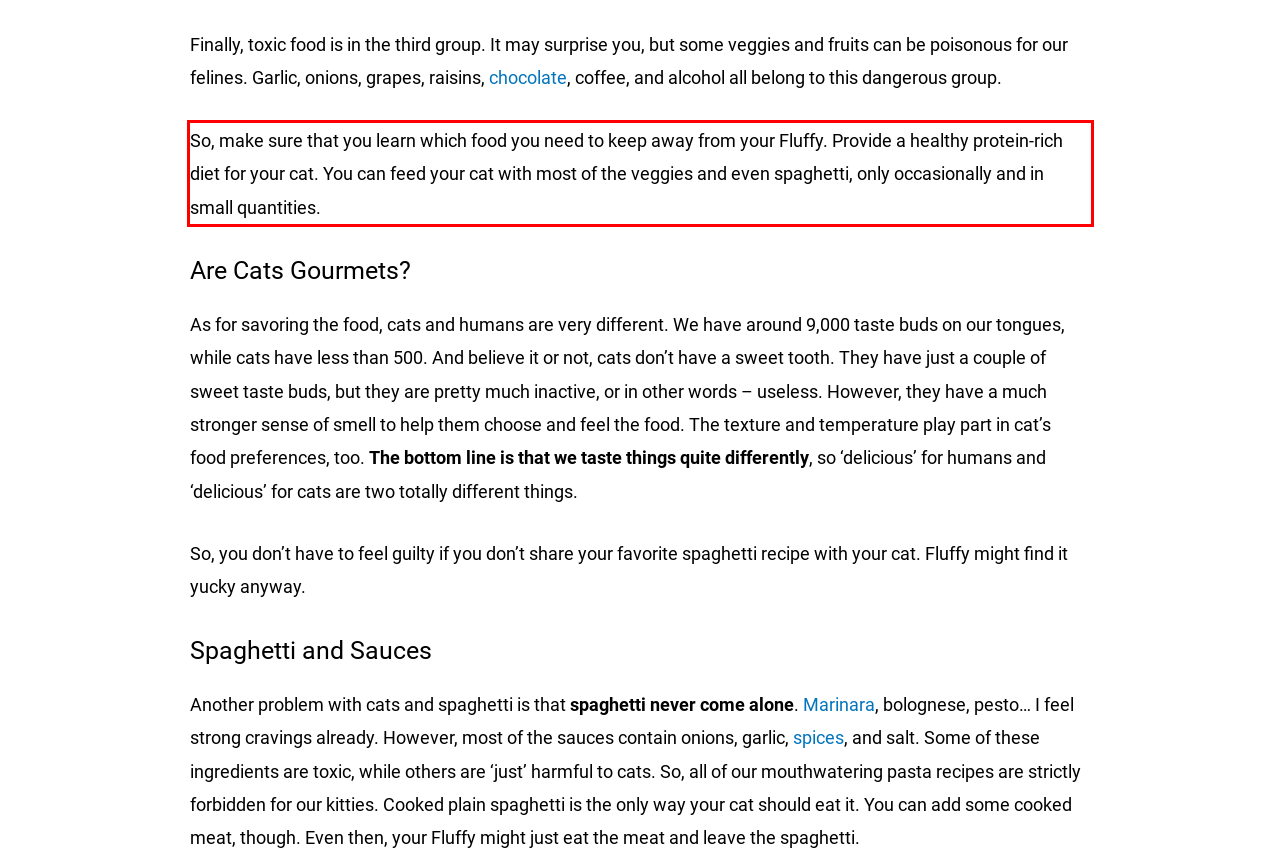Please analyze the screenshot of a webpage and extract the text content within the red bounding box using OCR.

So, make sure that you learn which food you need to keep away from your Fluffy. Provide a healthy protein-rich diet for your cat. You can feed your cat with most of the veggies and even spaghetti, only occasionally and in small quantities.